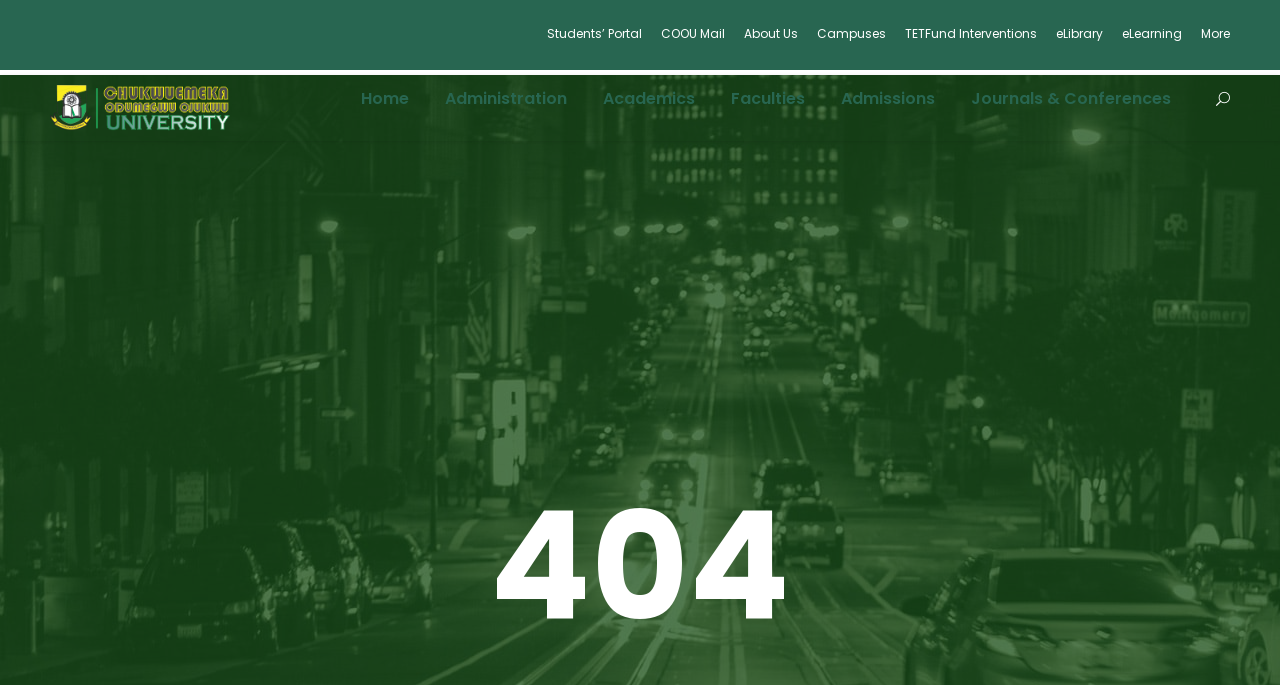Refer to the screenshot and answer the following question in detail:
What is the purpose of the '404' heading?

The '404' heading is typically used to indicate that the webpage or resource requested by the user cannot be found. In this case, the heading is displayed prominently on the webpage, suggesting that the user has encountered a page not found error.